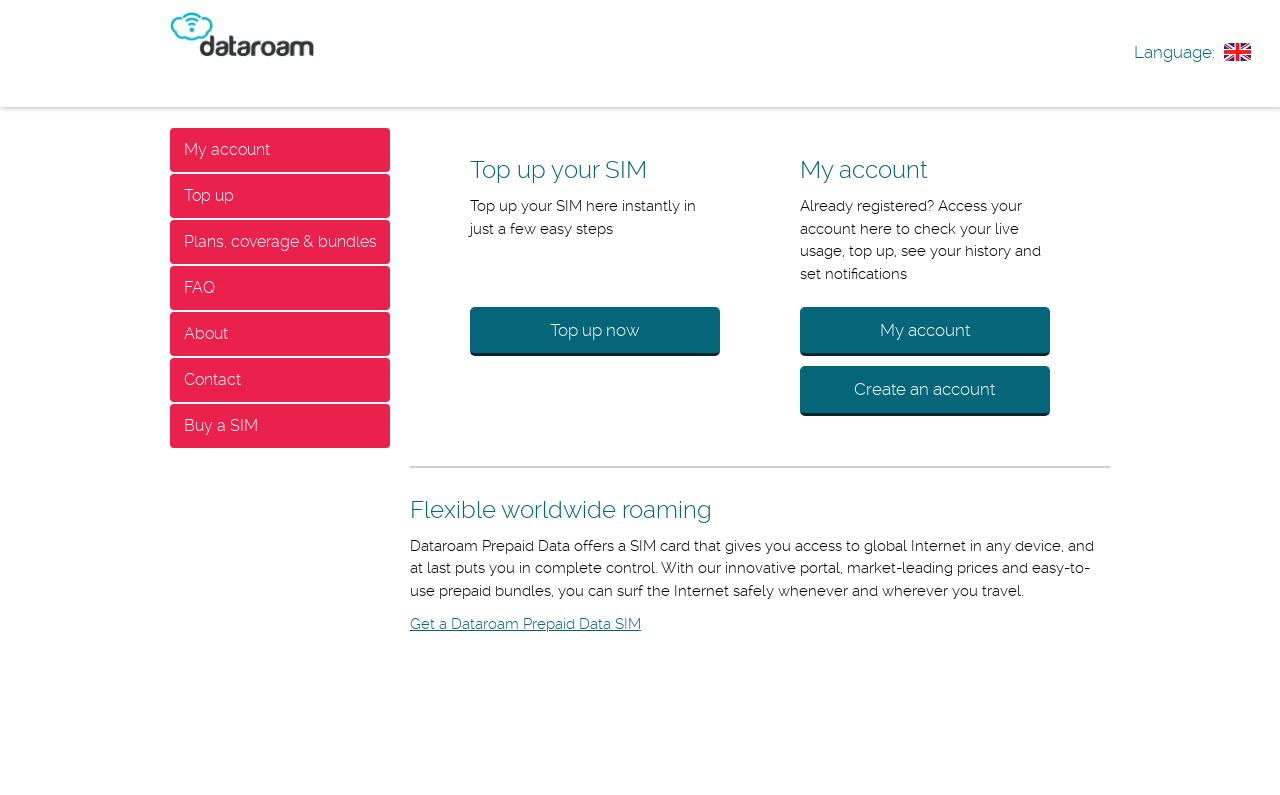What is the benefit of using Dataroam Prepaid Data?
Carefully analyze the image and provide a thorough answer to the question.

According to the webpage content, Dataroam Prepaid Data offers a SIM card that gives users access to global internet in any device, allowing them to surf the internet safely whenever and wherever they travel.